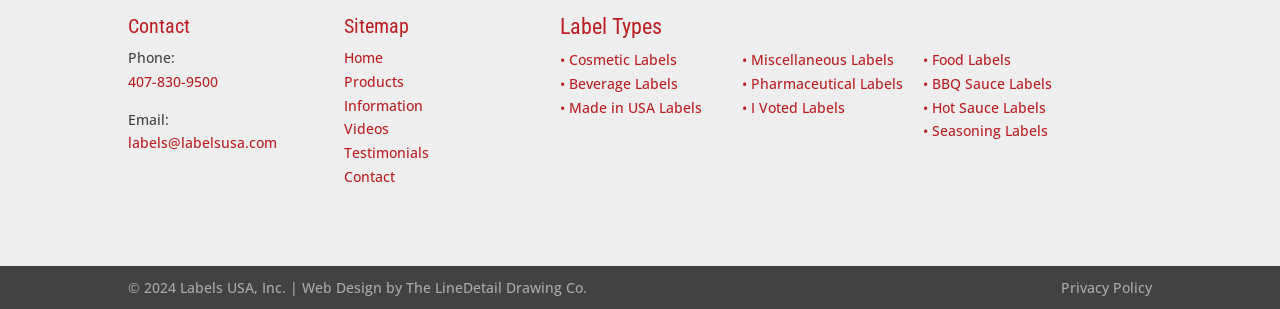What is the phone number for contact?
Please provide a single word or phrase as your answer based on the screenshot.

407-830-9500